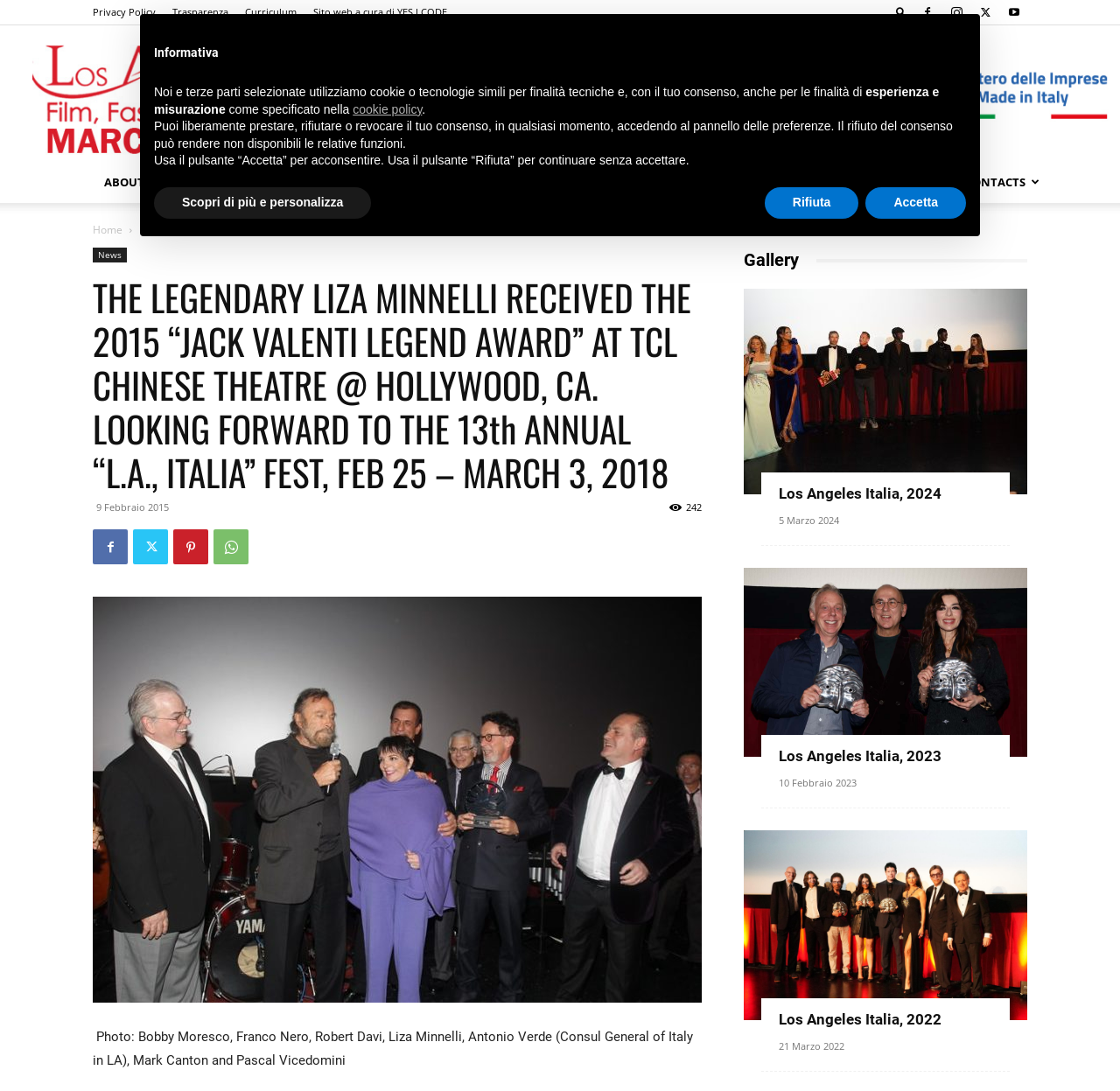Determine the bounding box coordinates of the clickable region to carry out the instruction: "Contact Maureen Lyons".

None